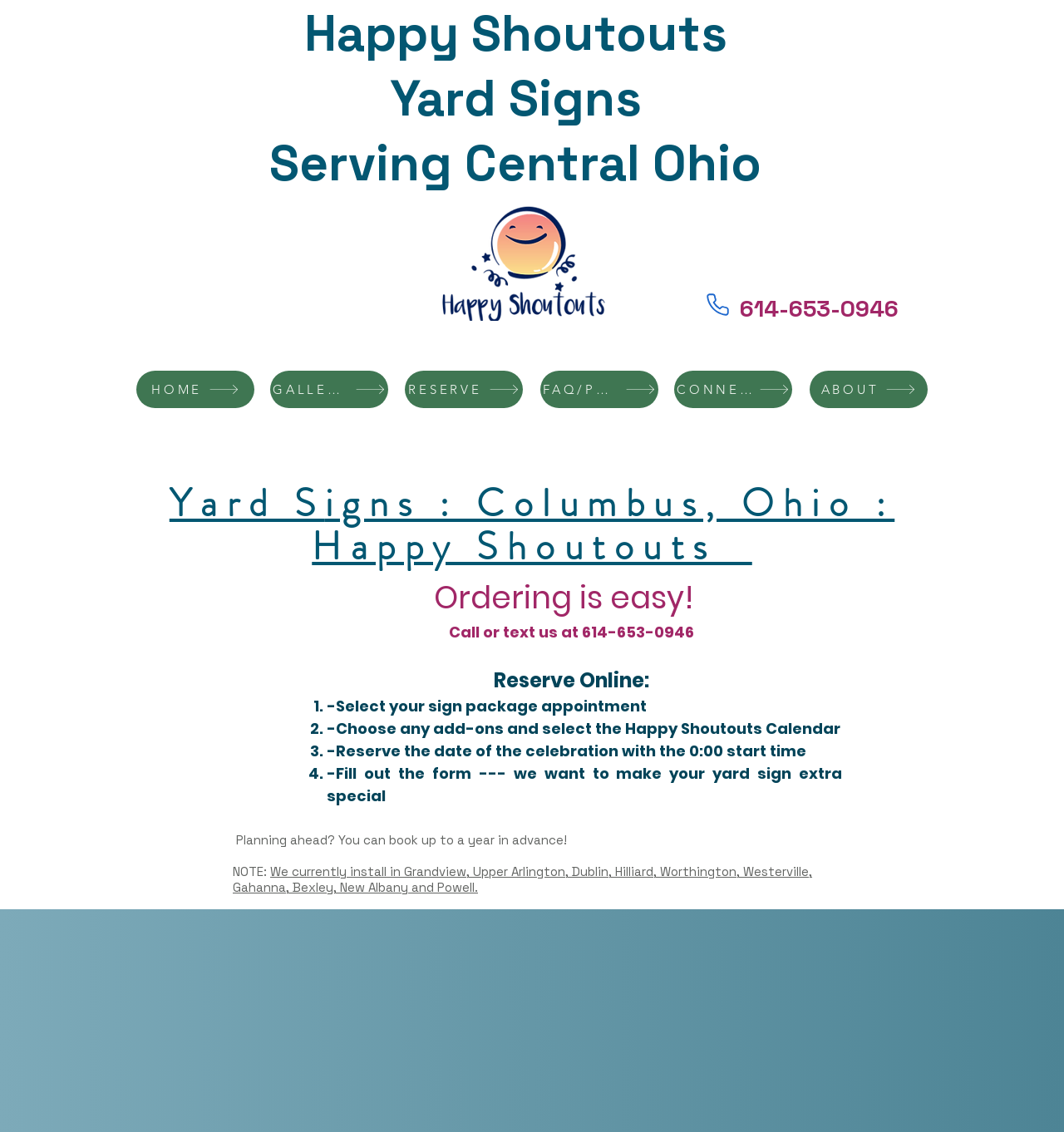Use a single word or phrase to answer the question: 
What are the steps to order a Happy Shoutout Yard Sign?

Select sign package, choose add-ons, reserve date, fill out form